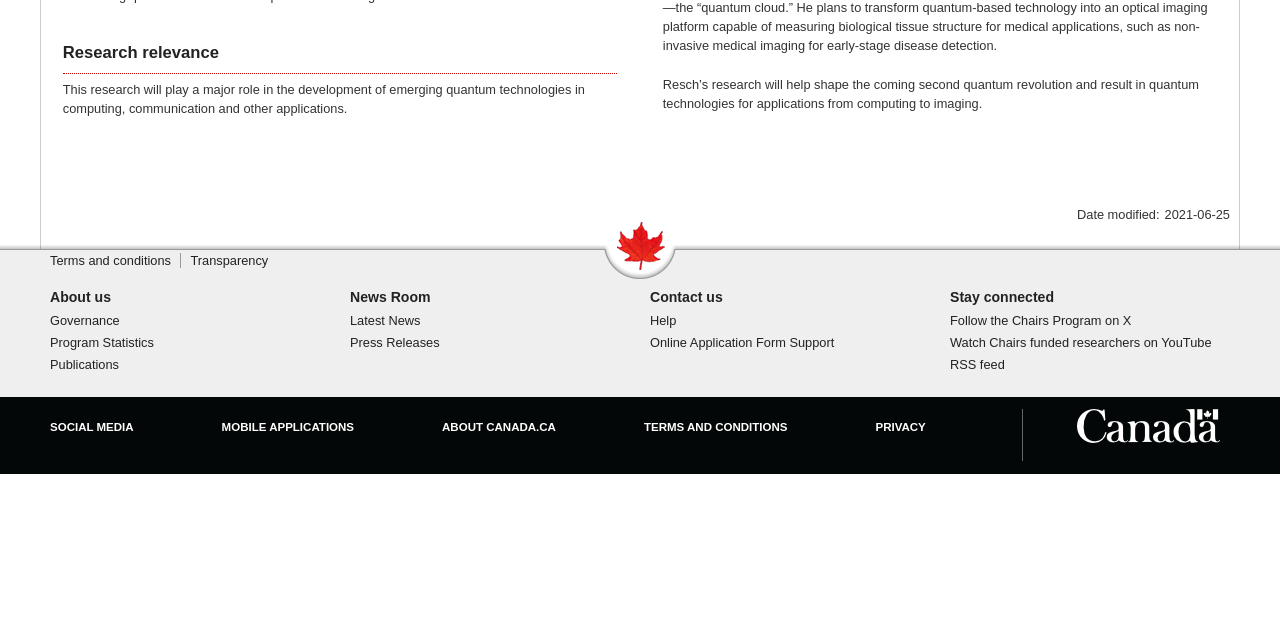Bounding box coordinates should be provided in the format (top-left x, top-left y, bottom-right x, bottom-right y) with all values between 0 and 1. Identify the bounding box for this UI element: Press Releases

[0.273, 0.524, 0.343, 0.547]